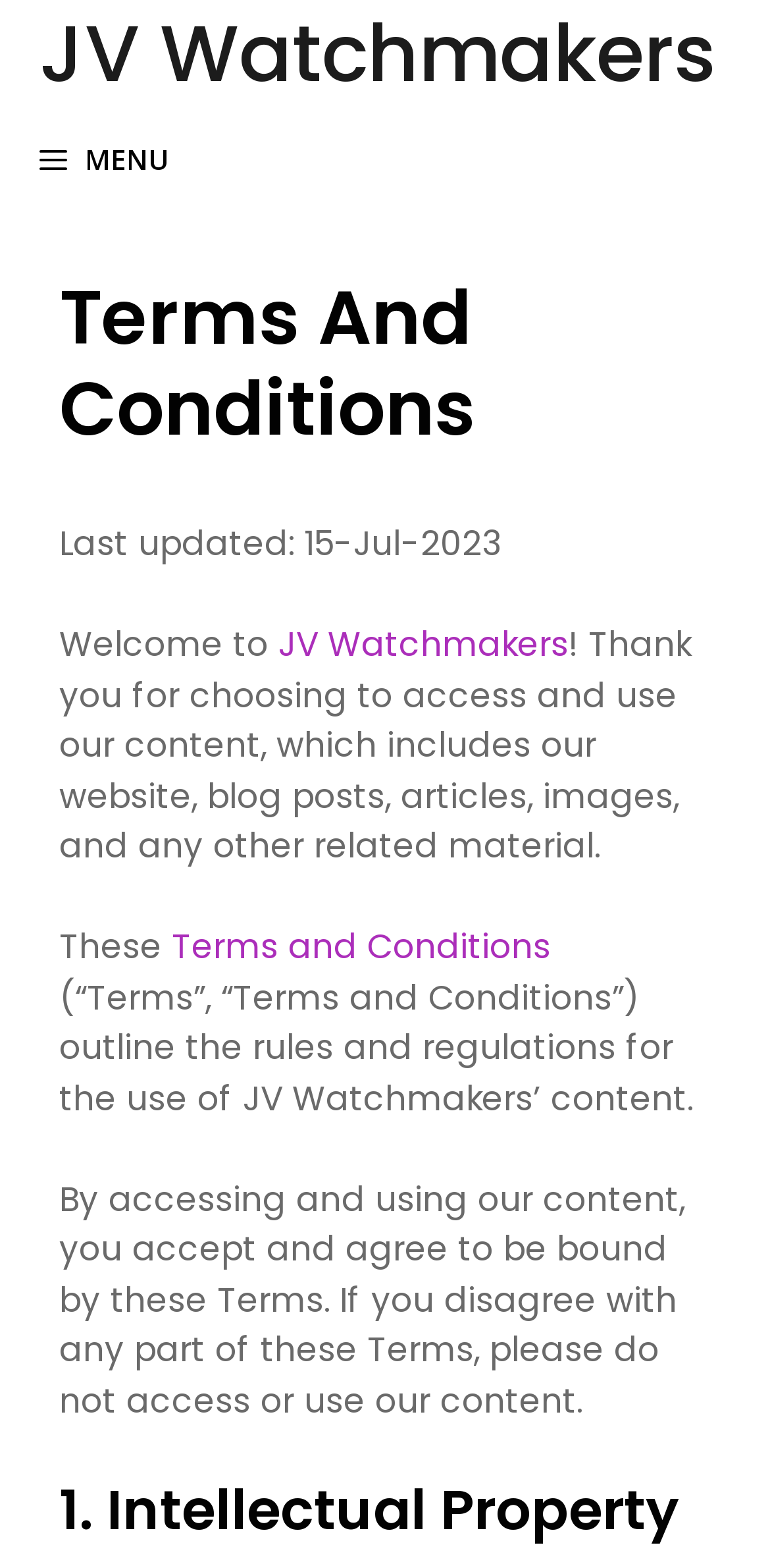Extract the bounding box coordinates of the UI element described by: "Terms and Conditions". The coordinates should include four float numbers ranging from 0 to 1, e.g., [left, top, right, bottom].

[0.223, 0.589, 0.715, 0.619]